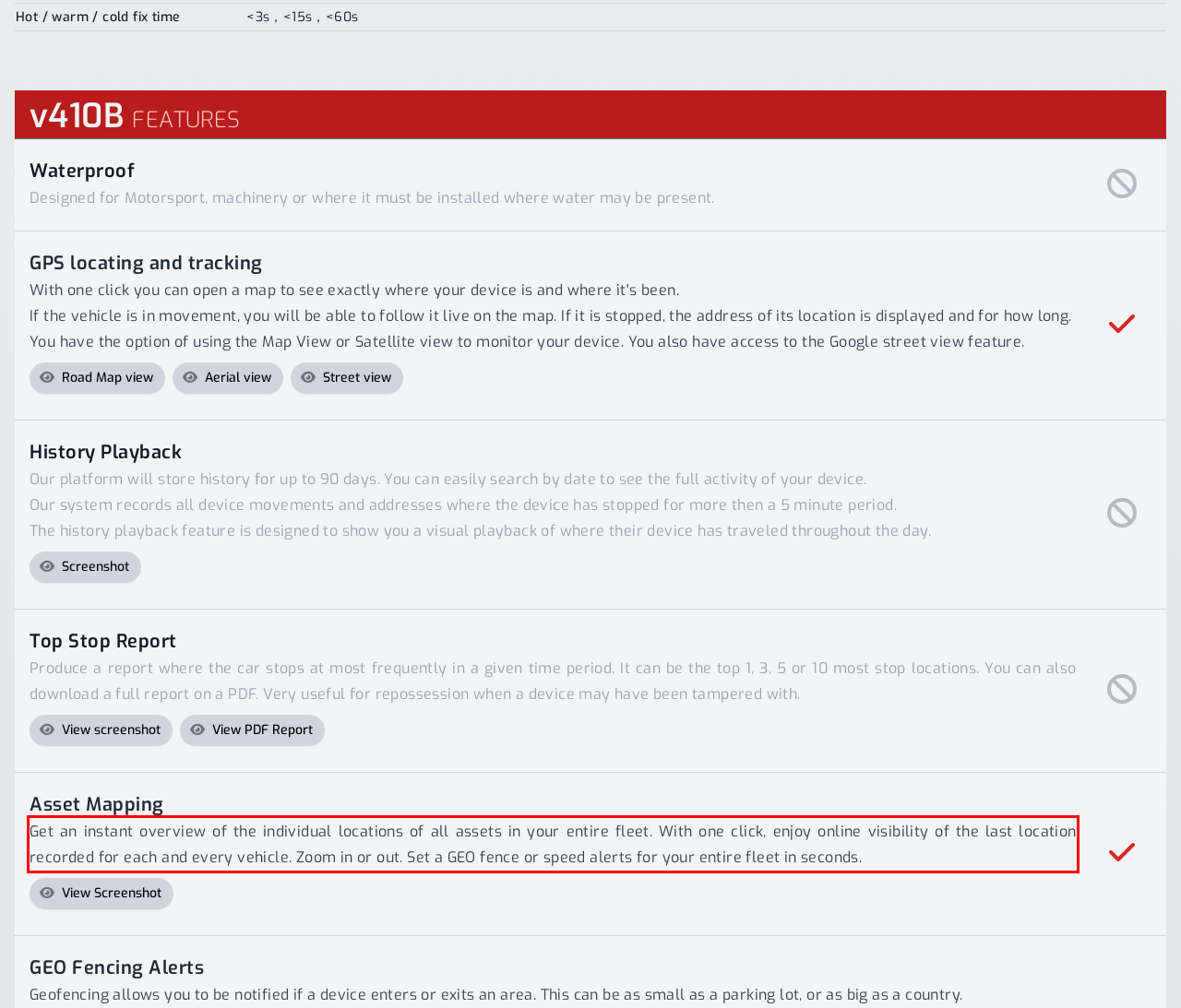You have a screenshot of a webpage with a red bounding box. Identify and extract the text content located inside the red bounding box.

Get an instant overview of the individual locations of all assets in your entire fleet. With one click, enjoy online visibility of the last location recorded for each and every vehicle. Zoom in or out. Set a GEO fence or speed alerts for your entire fleet in seconds.